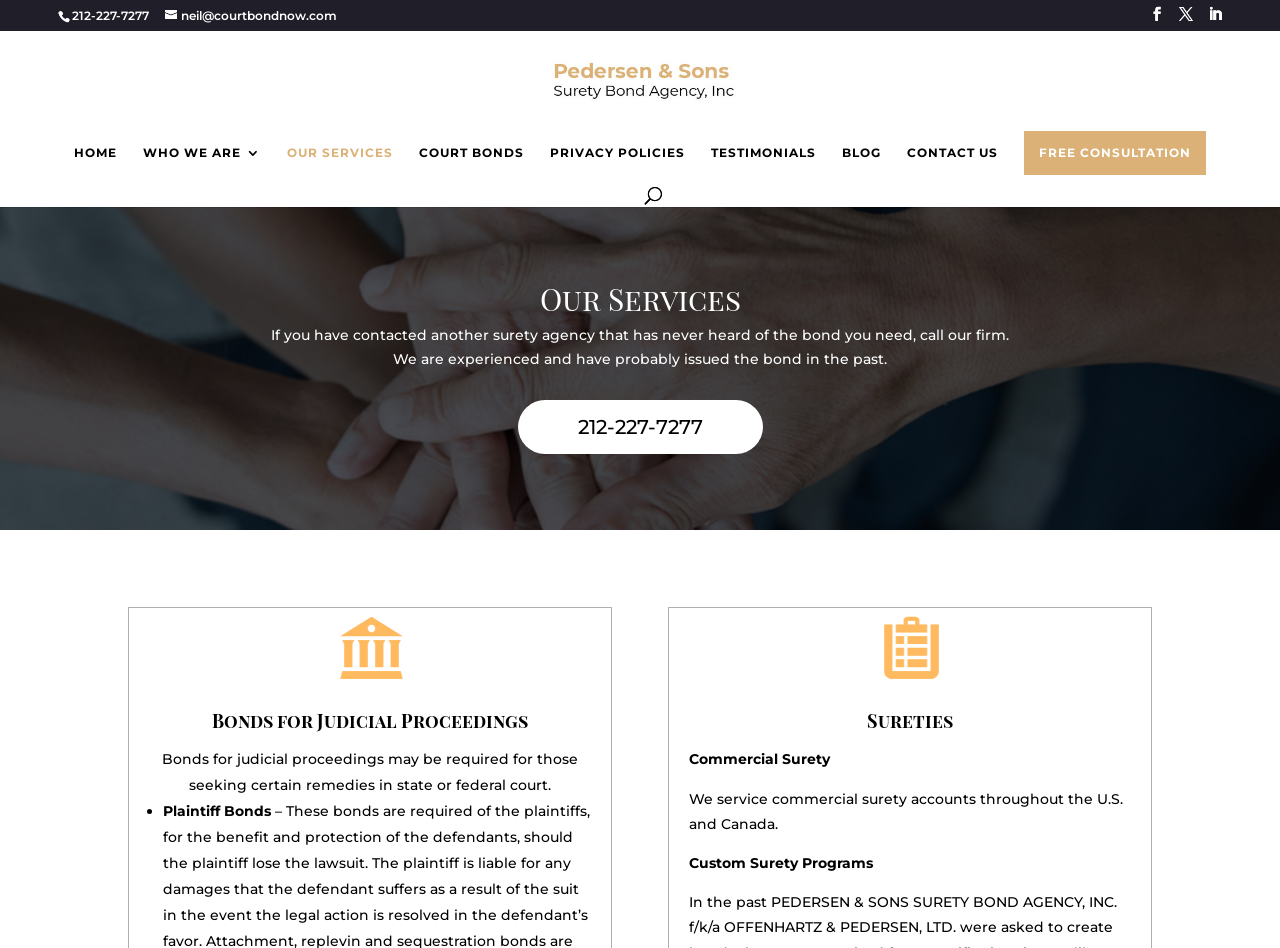Locate the bounding box coordinates of the element that needs to be clicked to carry out the instruction: "Go to the home page". The coordinates should be given as four float numbers ranging from 0 to 1, i.e., [left, top, right, bottom].

[0.058, 0.154, 0.091, 0.194]